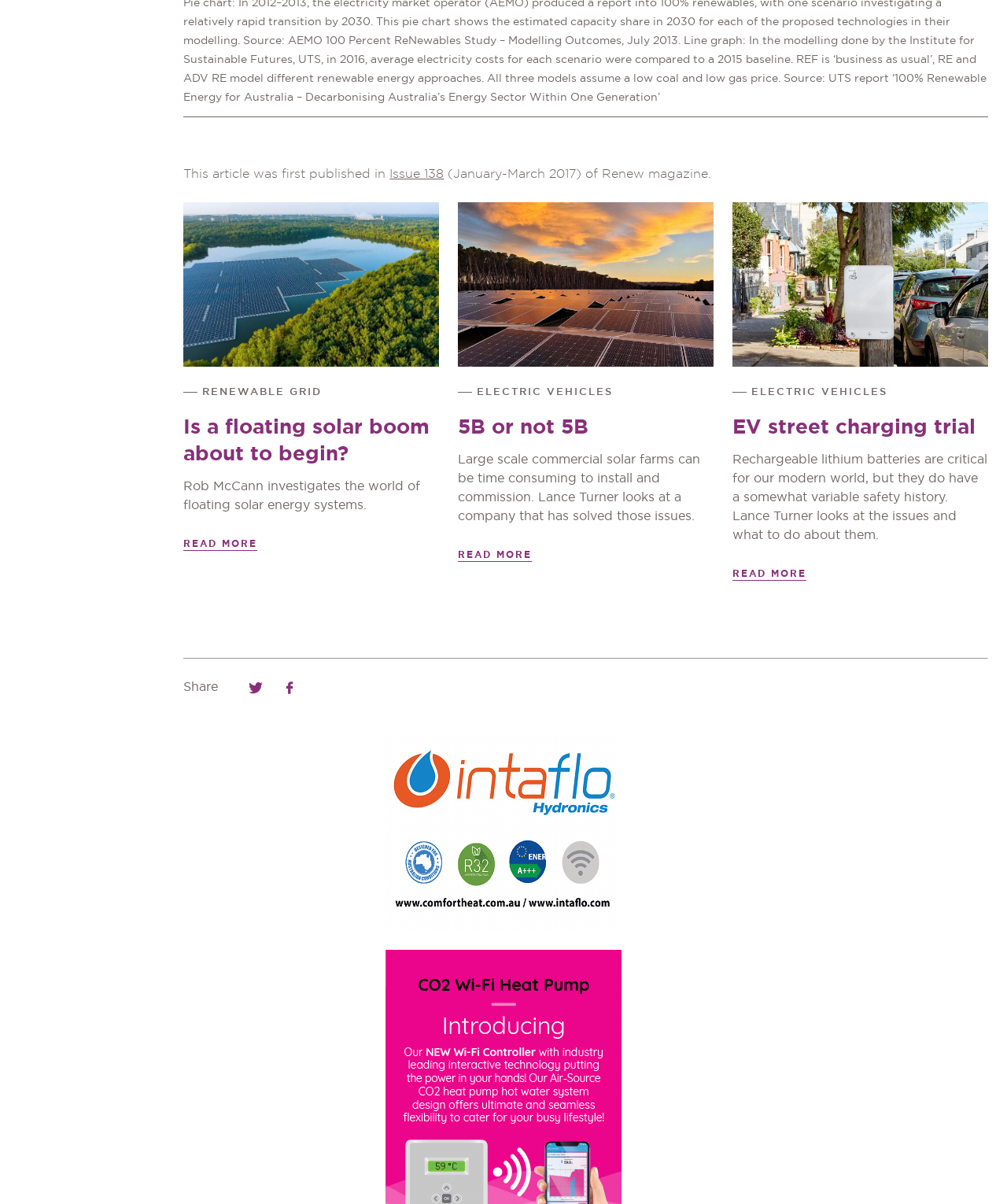What is the purpose of the 'READ MORE' links?
Refer to the image and provide a thorough answer to the question.

The 'READ MORE' links are placed below the summaries of each article, suggesting that they are meant to allow users to read the full articles.